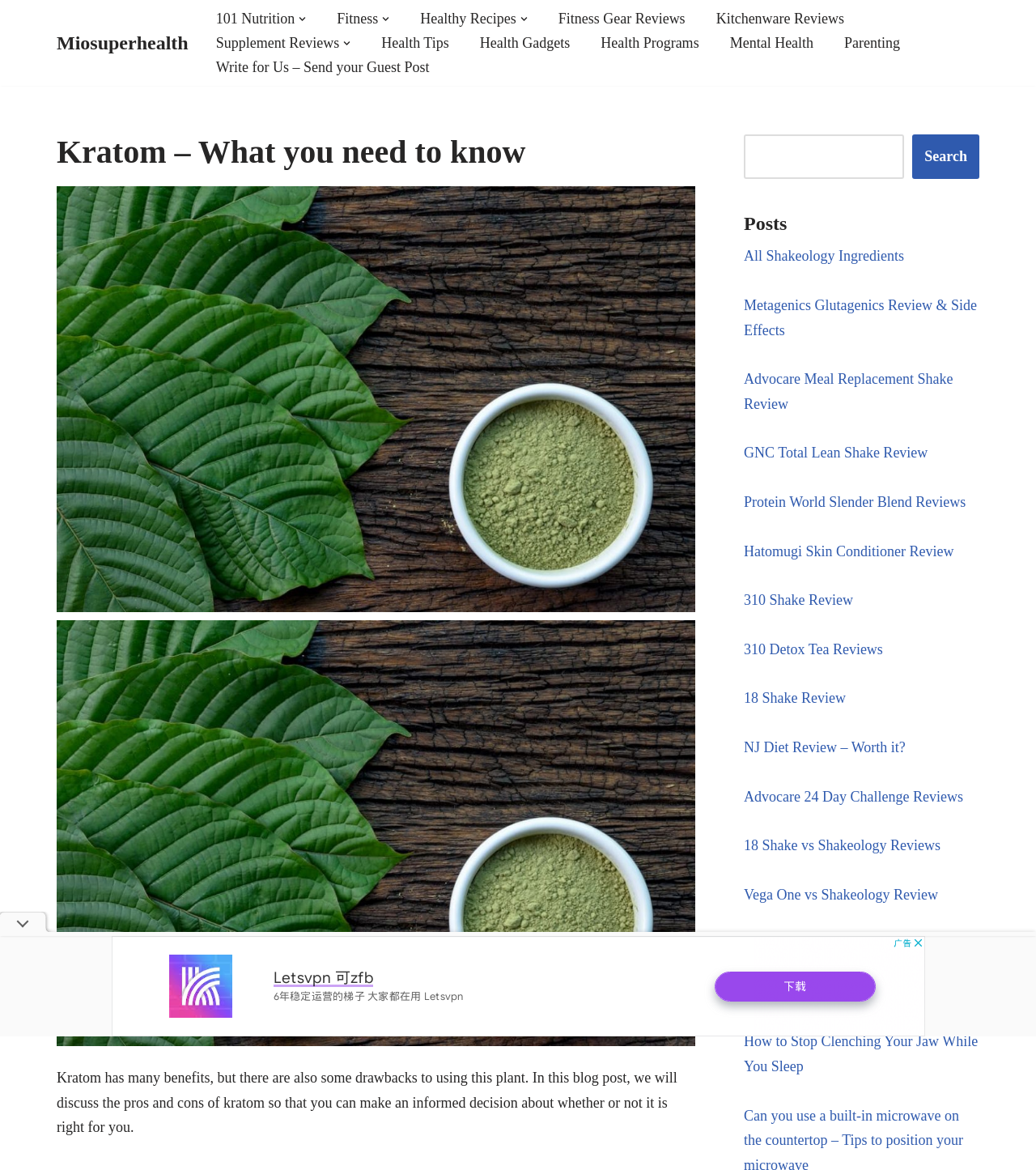What is the purpose of the search box? Analyze the screenshot and reply with just one word or a short phrase.

Search posts